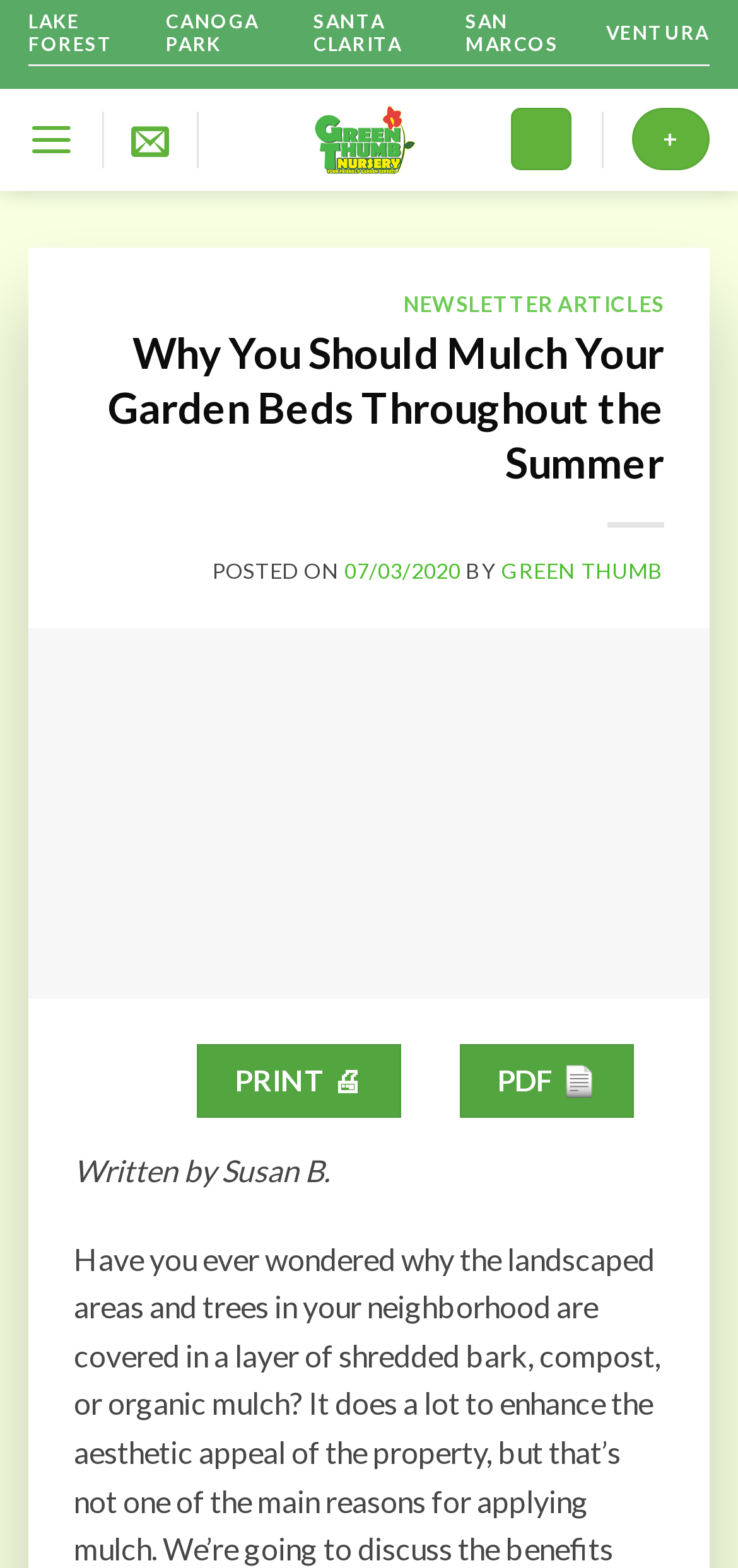Pinpoint the bounding box coordinates for the area that should be clicked to perform the following instruction: "Click on the 'LAKE FOREST' link".

[0.038, 0.005, 0.154, 0.035]